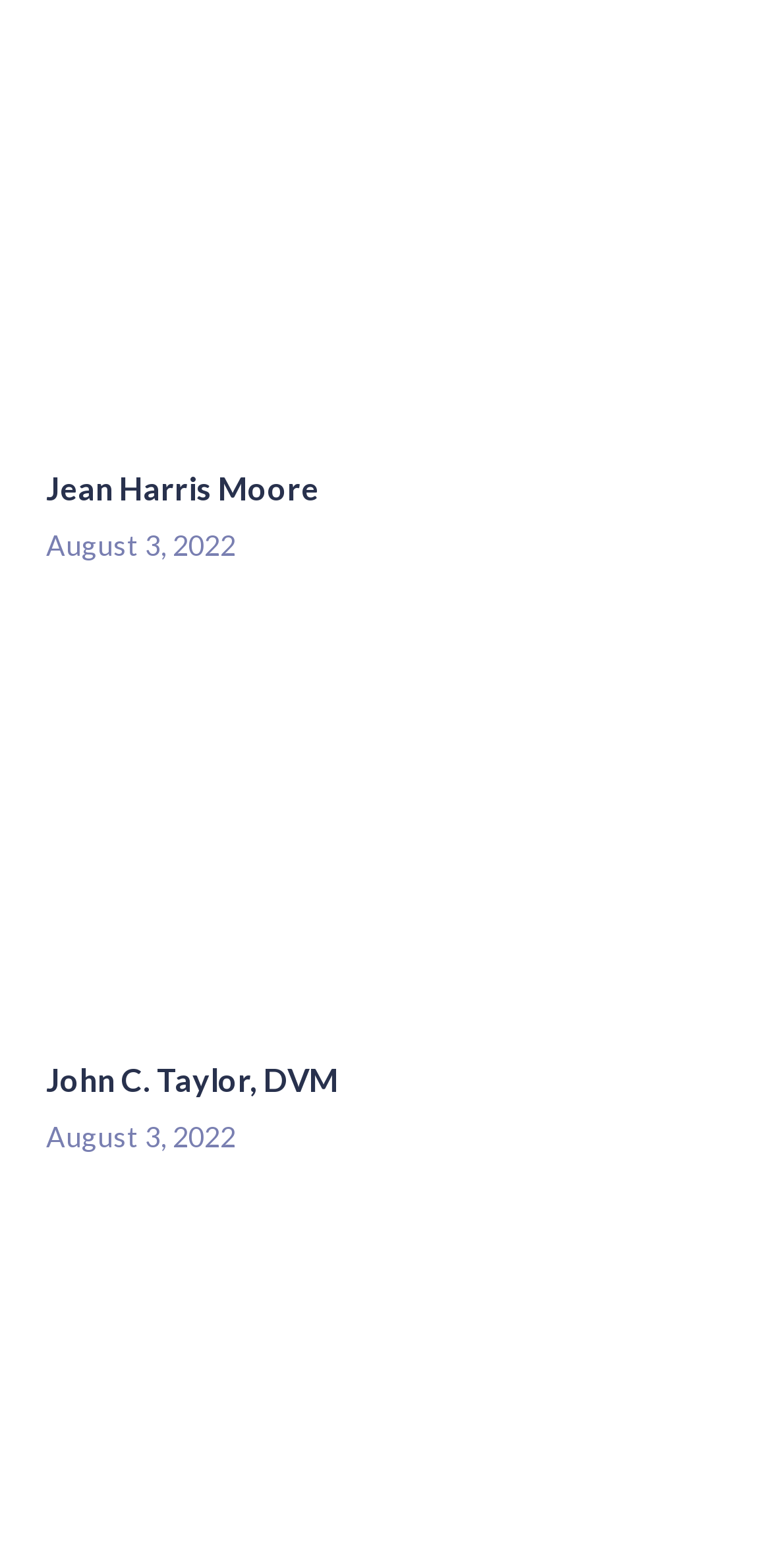Find the bounding box coordinates for the HTML element described in this sentence: "John C. Taylor, DVM". Provide the coordinates as four float numbers between 0 and 1, in the format [left, top, right, bottom].

[0.06, 0.677, 0.44, 0.701]